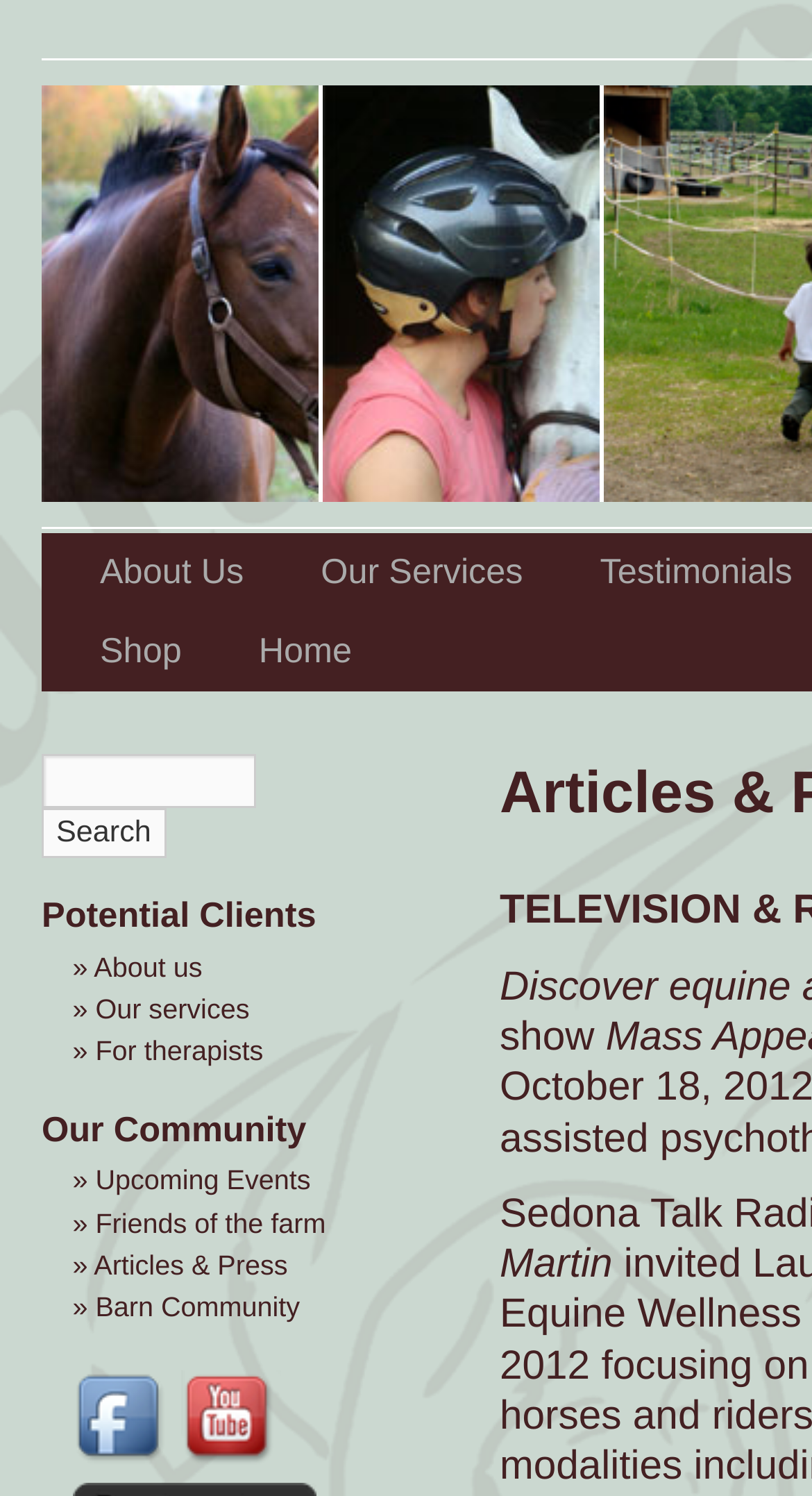Please provide a brief answer to the question using only one word or phrase: 
What is the purpose of the search bar?

To search the website